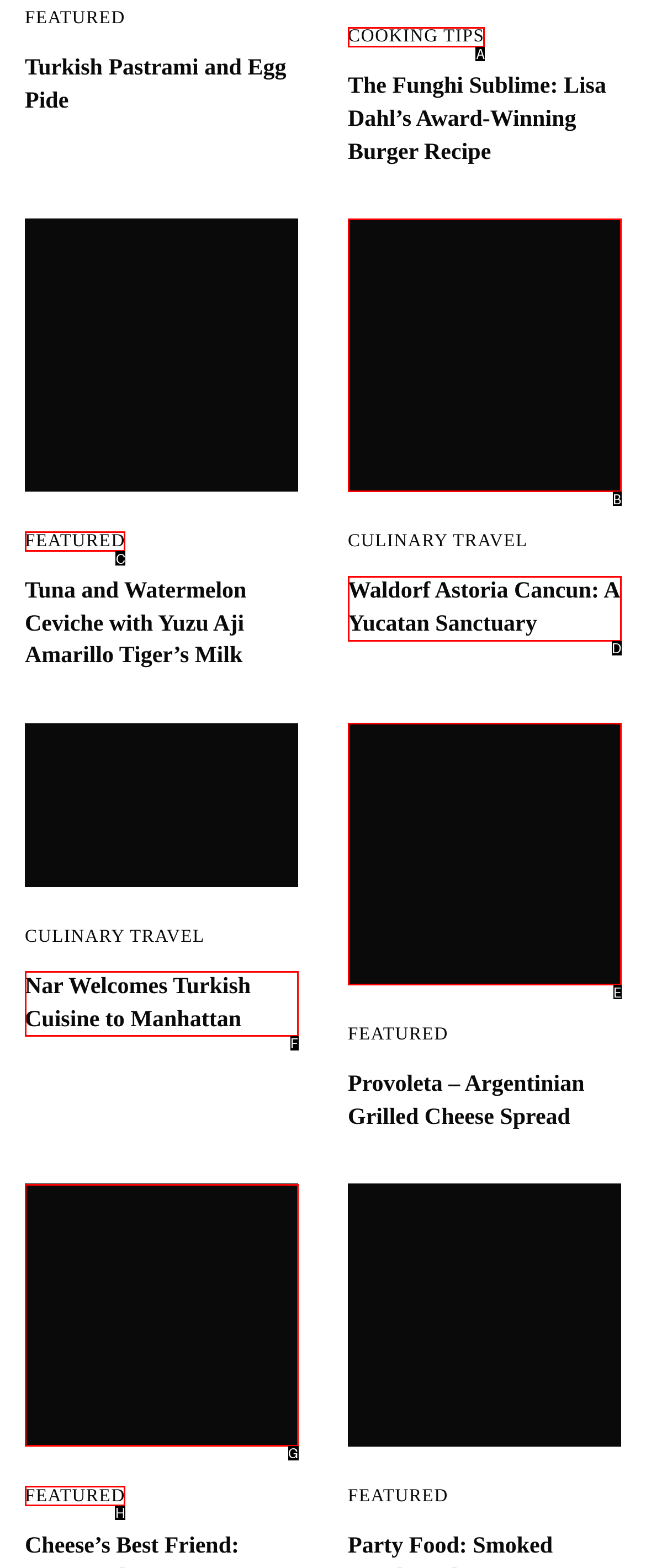Identify the option that best fits this description: alt="Waldorf Astoria Cancun"
Answer with the appropriate letter directly.

B